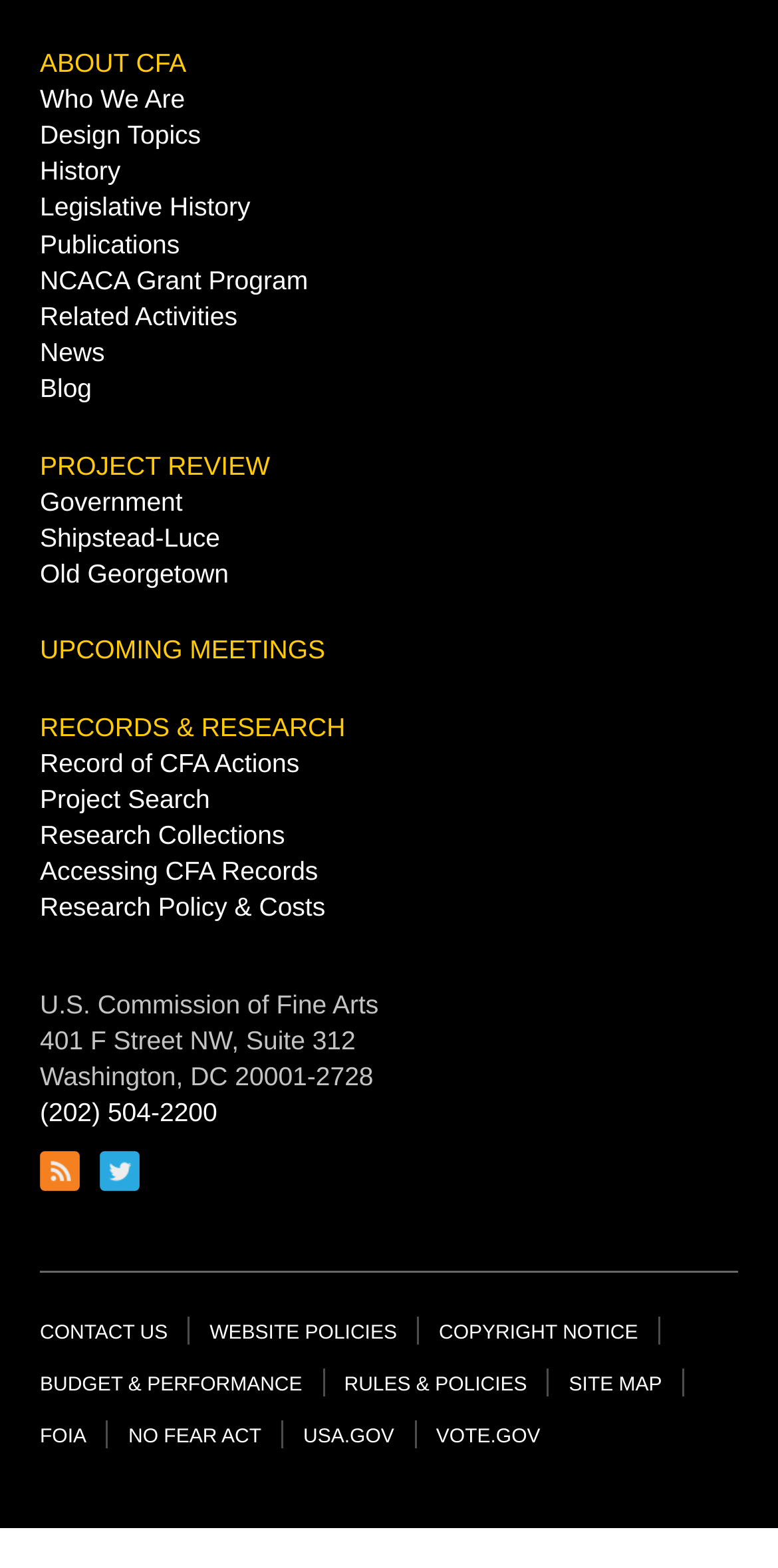Identify the bounding box coordinates of the clickable region required to complete the instruction: "Call (202) 504-2200". The coordinates should be given as four float numbers within the range of 0 and 1, i.e., [left, top, right, bottom].

[0.051, 0.7, 0.279, 0.719]